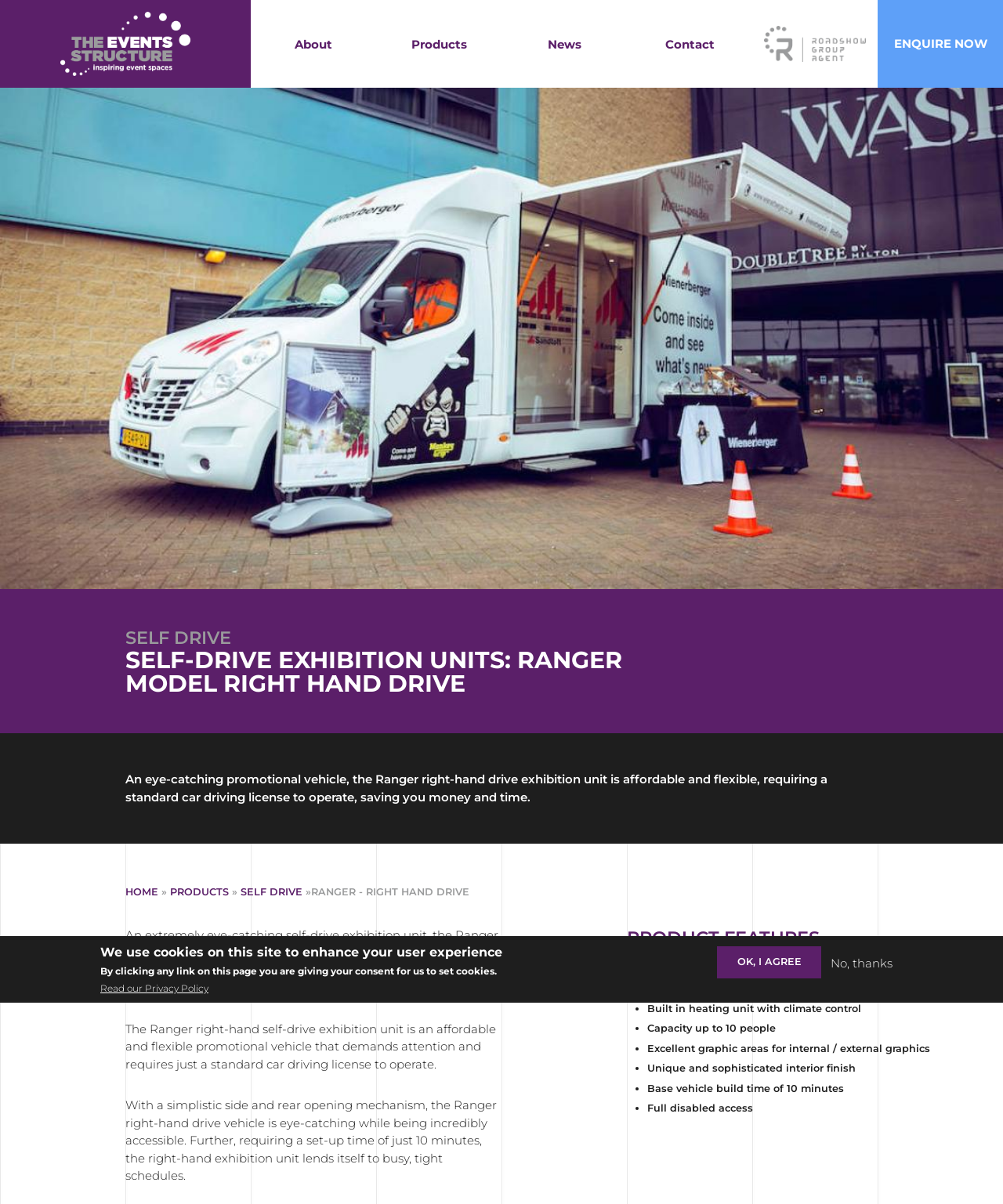Using the provided element description "Family Mediation Fees", determine the bounding box coordinates of the UI element.

None